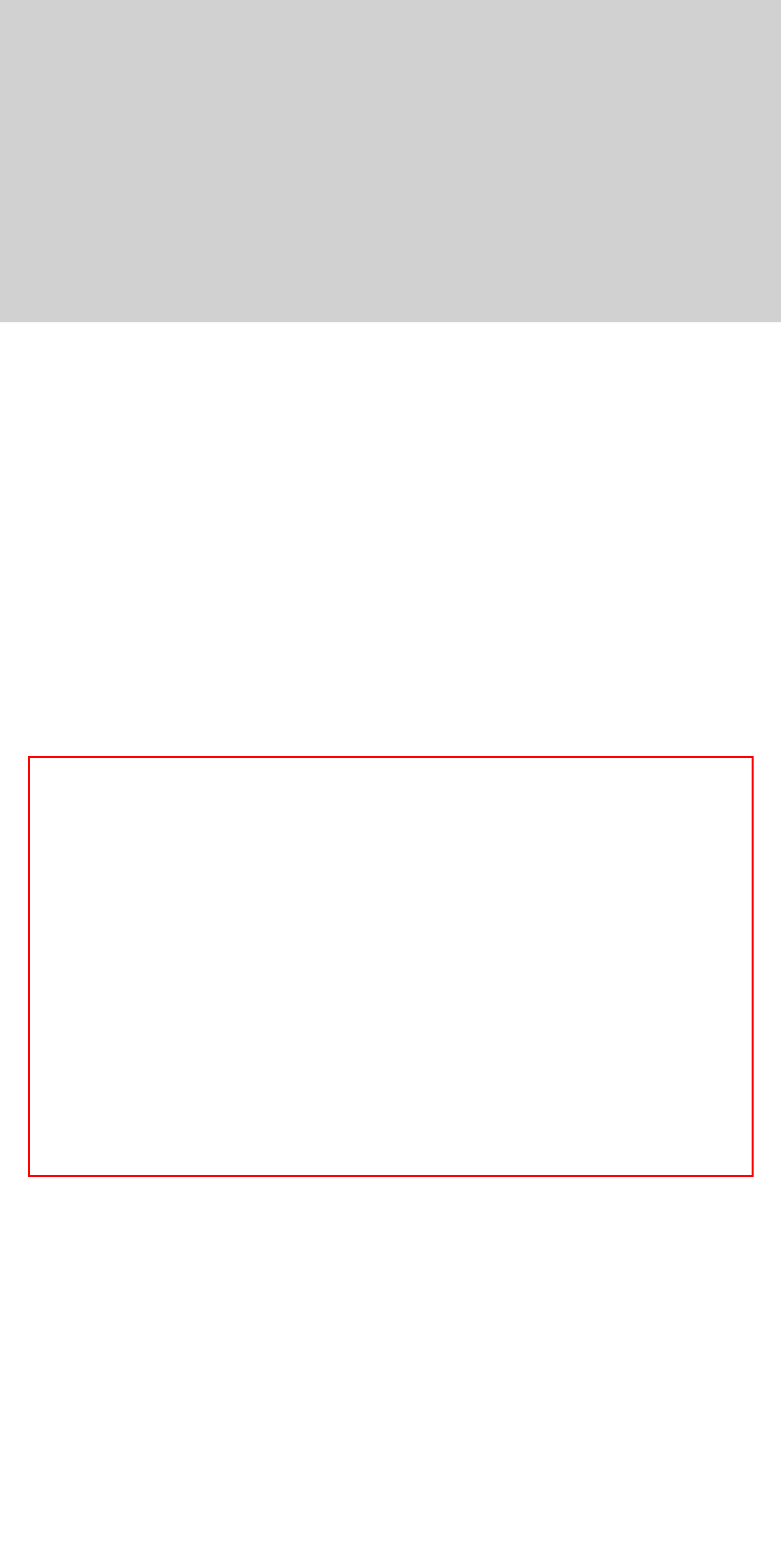Please identify and extract the text content from the UI element encased in a red bounding box on the provided webpage screenshot.

At Palouse View Dental, Dr. Hansen is an expert in implant treatments. However, all patients need regular maintenance – even those who have replaced an entire arch of teeth with implant dentures. Dental checkups keep your mouth healthy and your smile shining. If you have any areas of concern, your dentist can discuss solutions that give you back your strong bite.